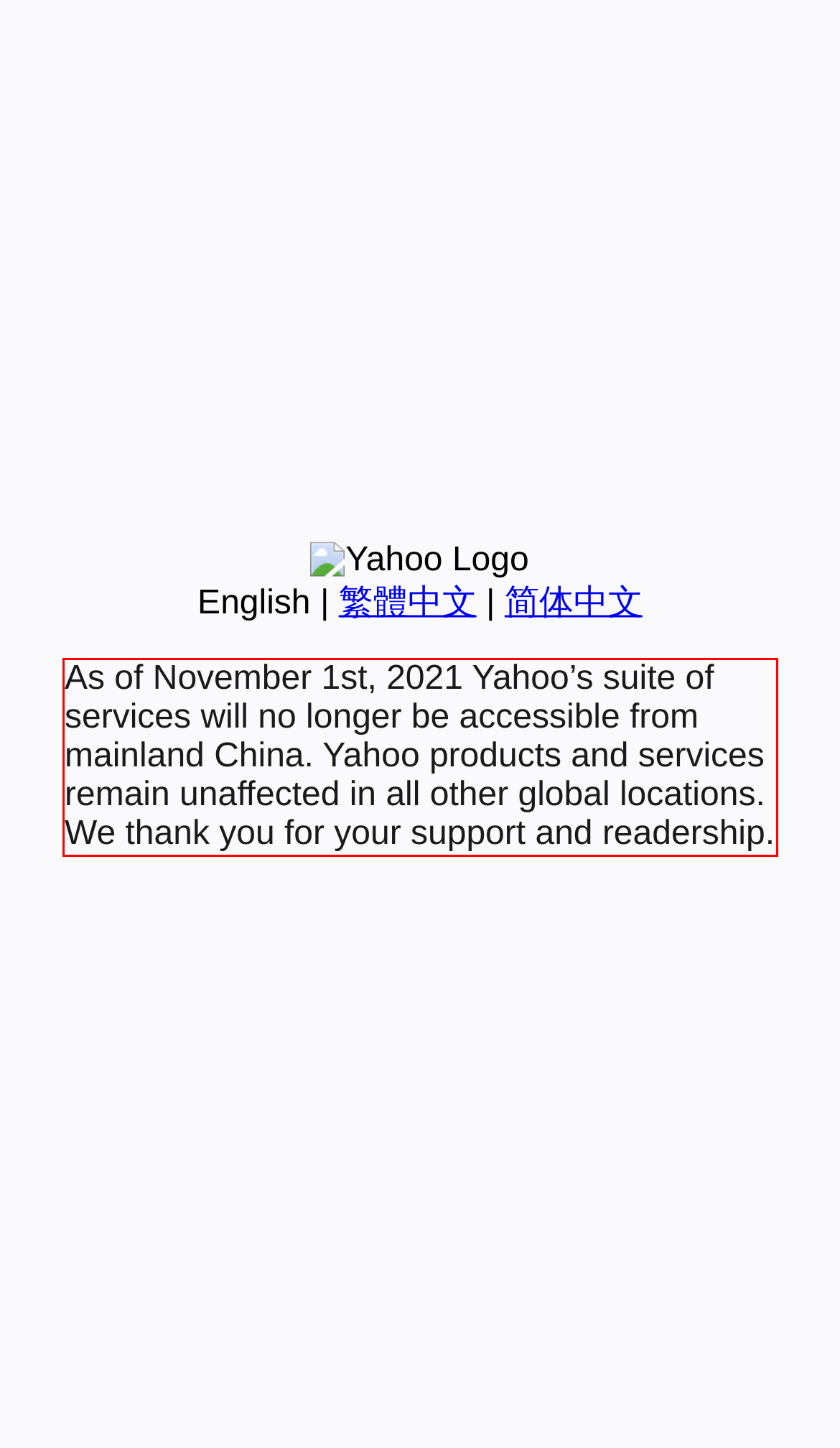Please identify the text within the red rectangular bounding box in the provided webpage screenshot.

As of November 1st, 2021 Yahoo’s suite of services will no longer be accessible from mainland China. Yahoo products and services remain unaffected in all other global locations. We thank you for your support and readership.